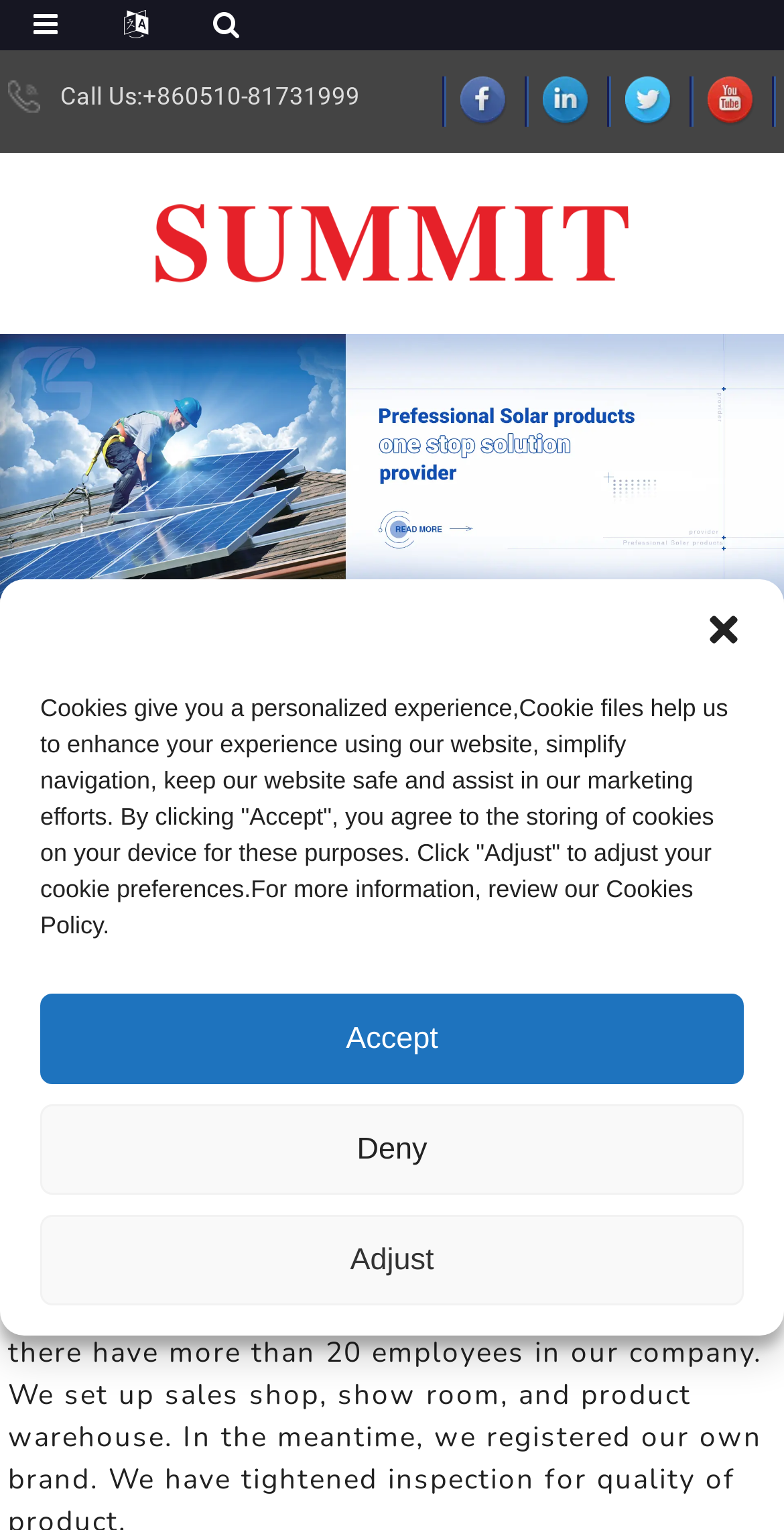Refer to the image and provide an in-depth answer to the question:
What is the purpose of the cookies on this website?

According to the cookie consent dialog, cookies are used to provide a personalized experience, simplify navigation, keep the website safe, and assist in marketing efforts, as stated in the cookie policy.